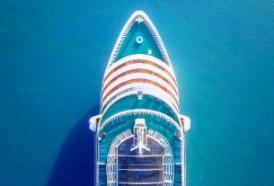Please answer the following question using a single word or phrase: 
How many tourists did the international cruise ship carry?

over 1,800